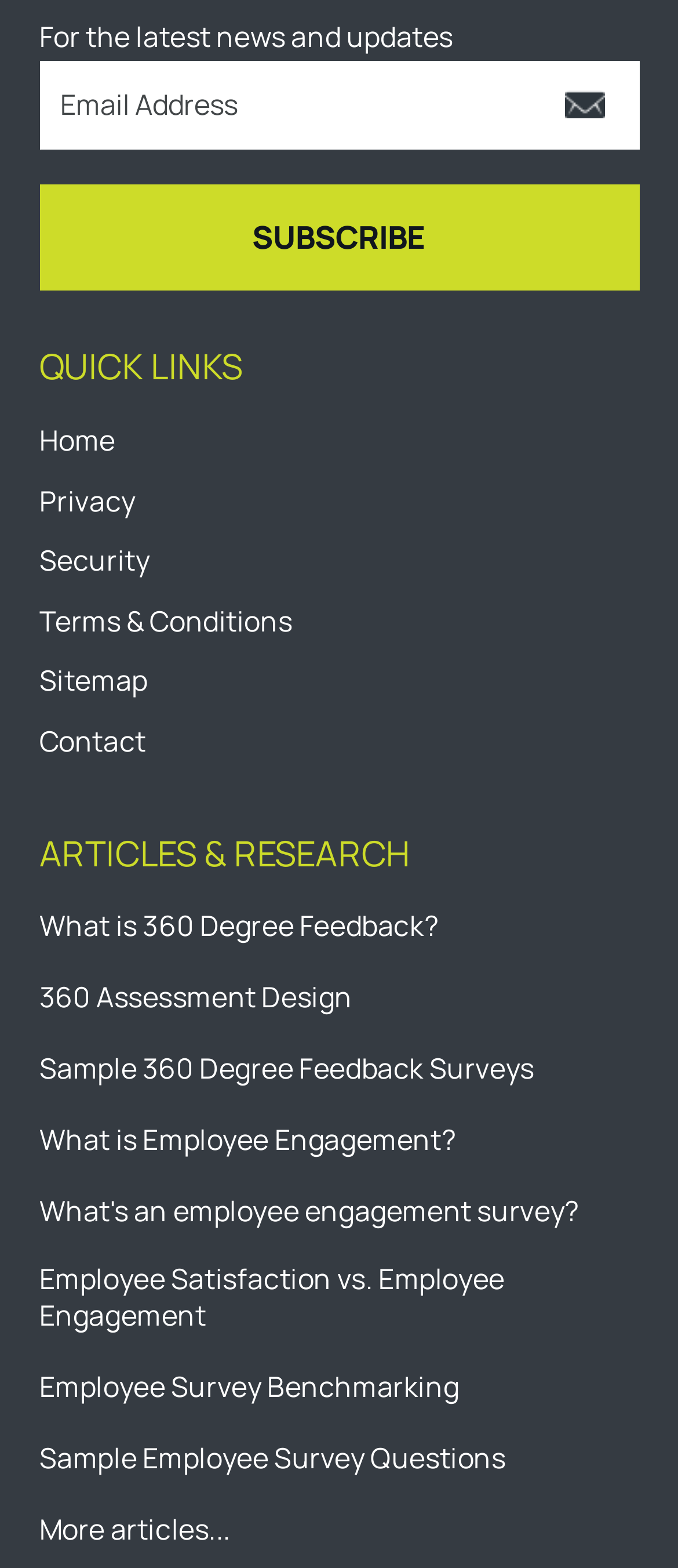Find the UI element described as: "Home" and predict its bounding box coordinates. Ensure the coordinates are four float numbers between 0 and 1, [left, top, right, bottom].

[0.058, 0.268, 0.17, 0.293]